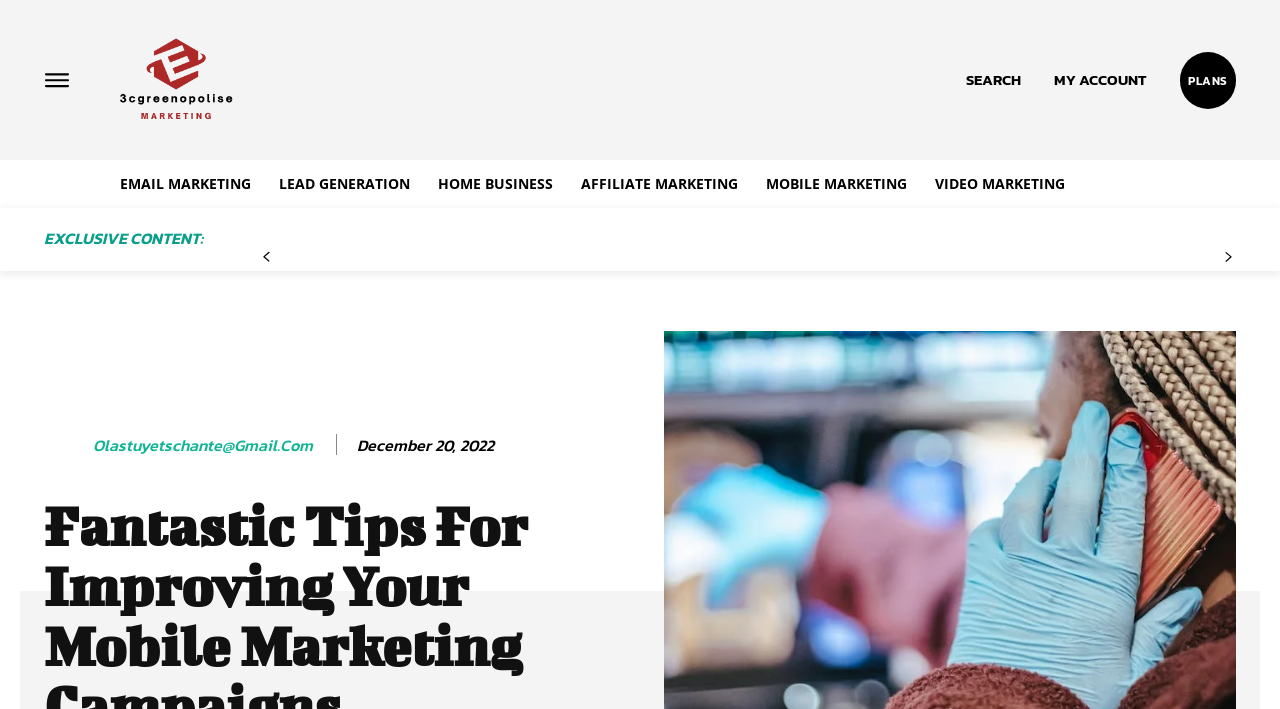What is the text on the search button?
Provide a detailed and extensive answer to the question.

I looked at the button element with the bounding box coordinates [0.755, 0.049, 0.798, 0.176] and found the static text 'SEARCH' inside it.